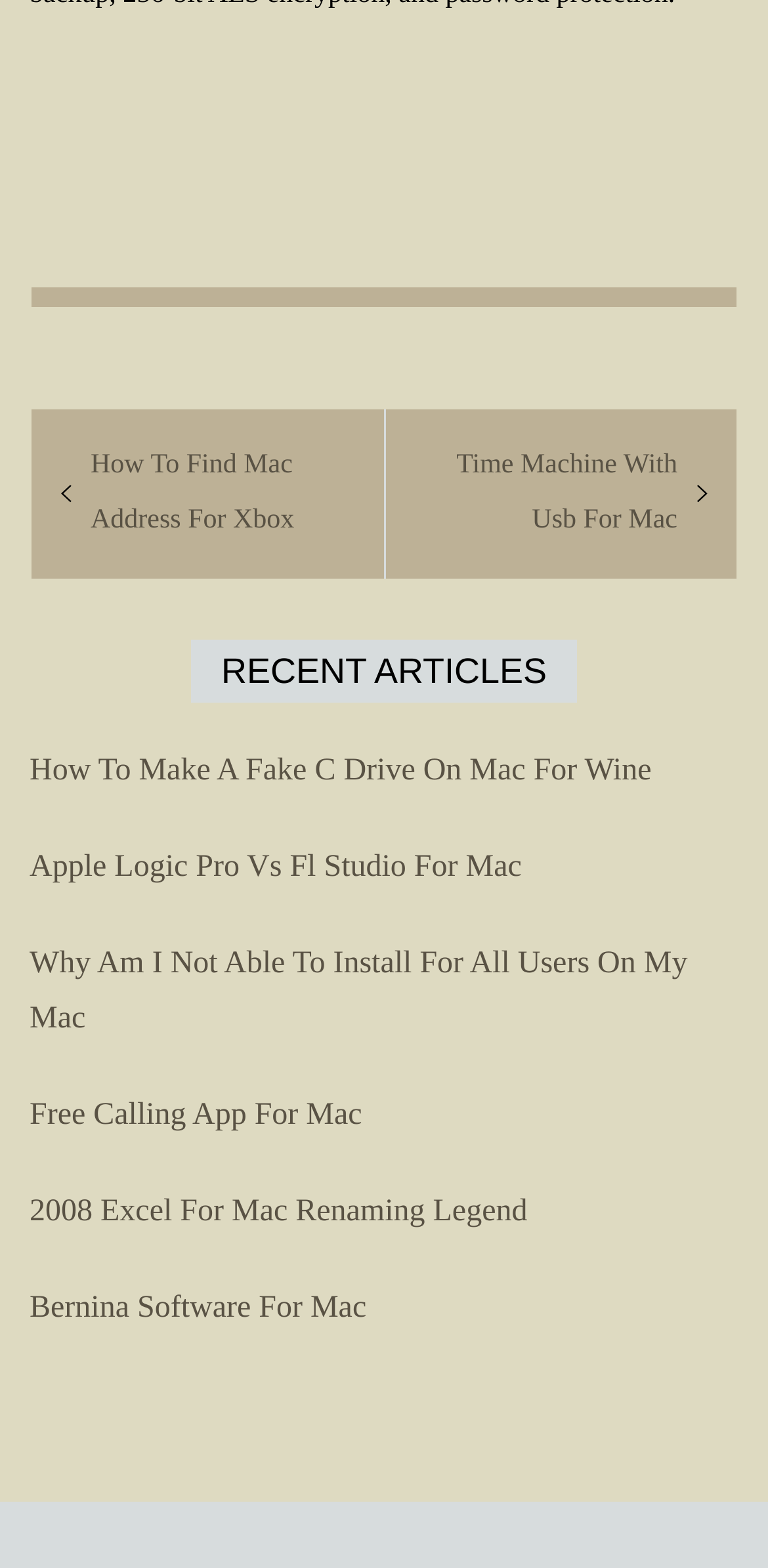Specify the bounding box coordinates of the area that needs to be clicked to achieve the following instruction: "Read article about Time Machine with USB for Mac".

[0.538, 0.28, 0.921, 0.35]